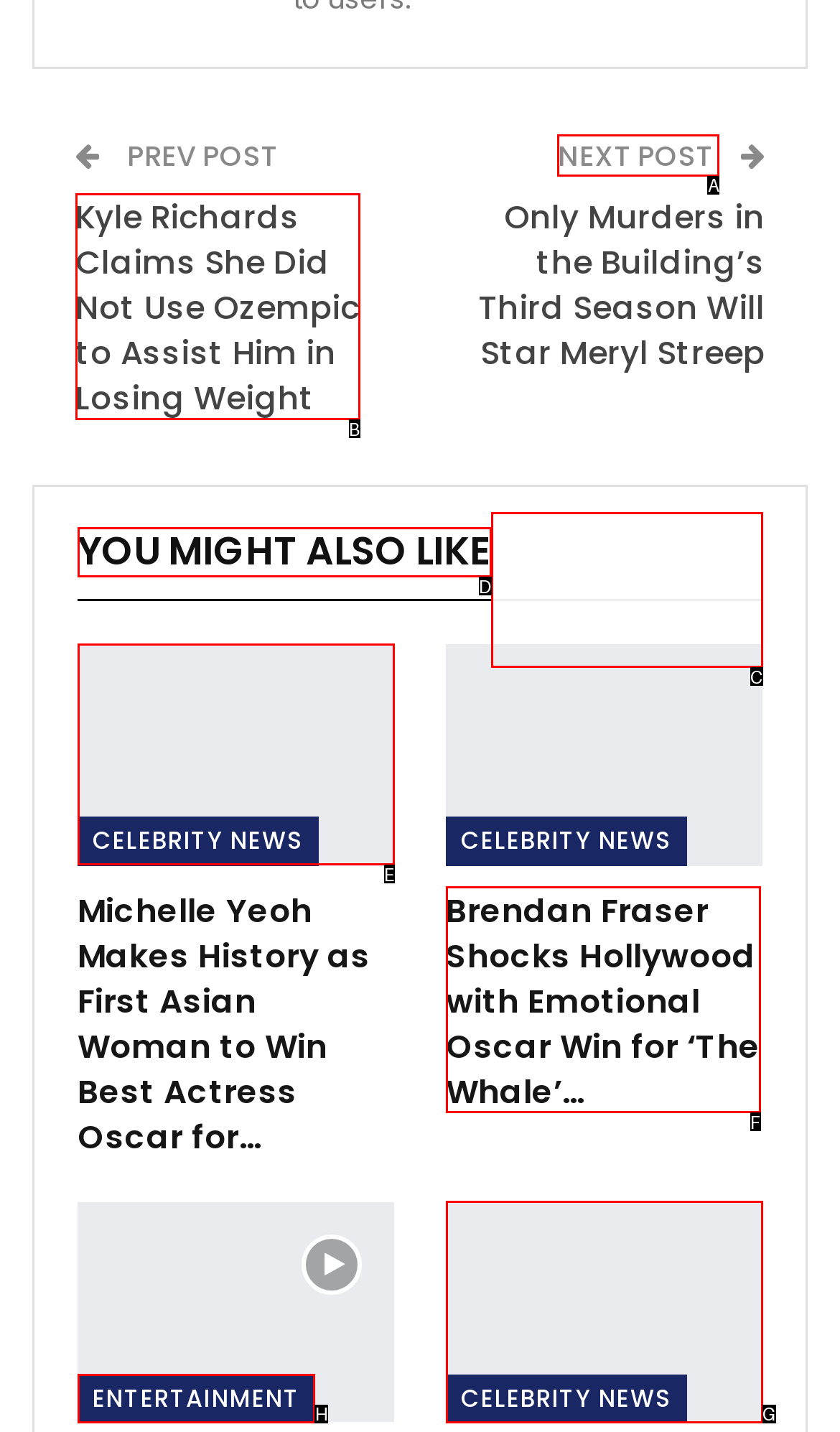Determine which element should be clicked for this task: Go to the next post
Answer with the letter of the selected option.

A